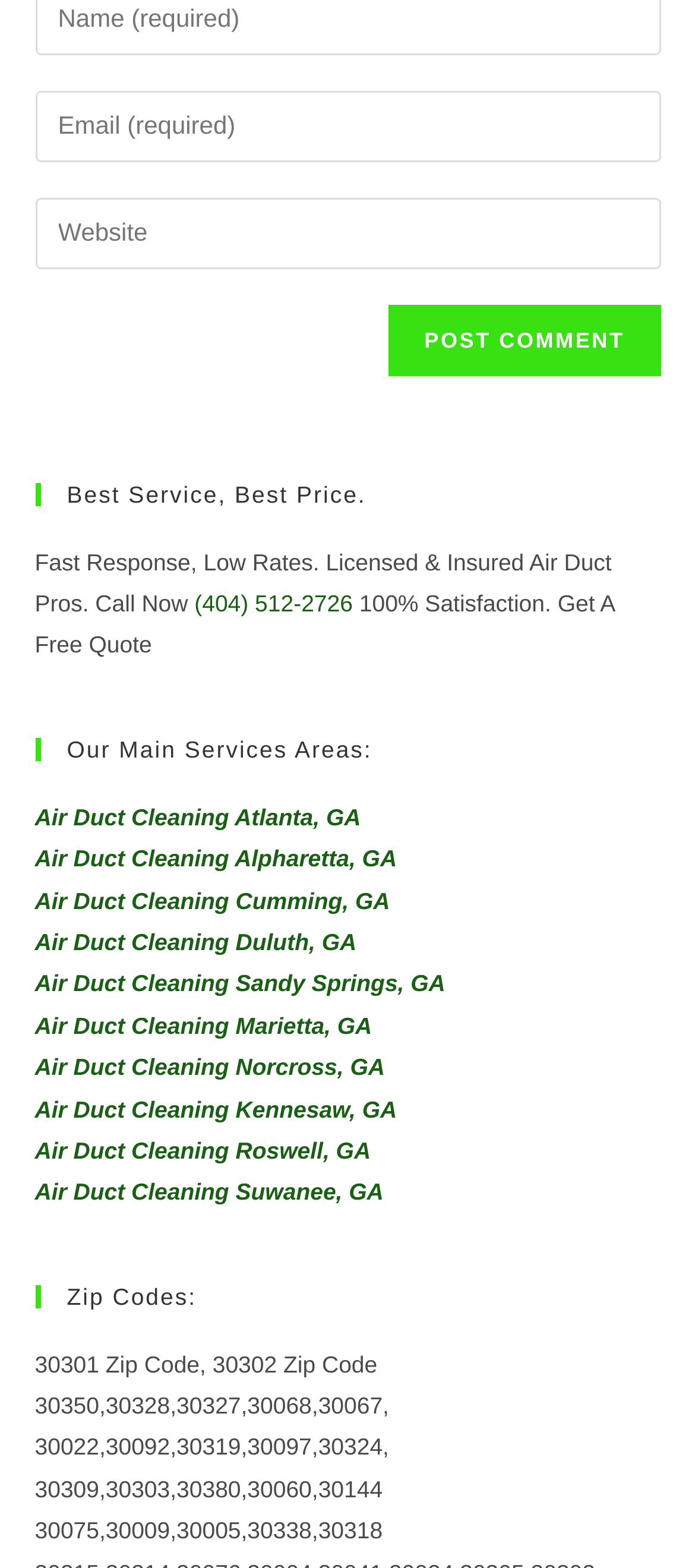Please find and report the bounding box coordinates of the element to click in order to perform the following action: "Call (404) 512-2726". The coordinates should be expressed as four float numbers between 0 and 1, in the format [left, top, right, bottom].

[0.28, 0.376, 0.508, 0.393]